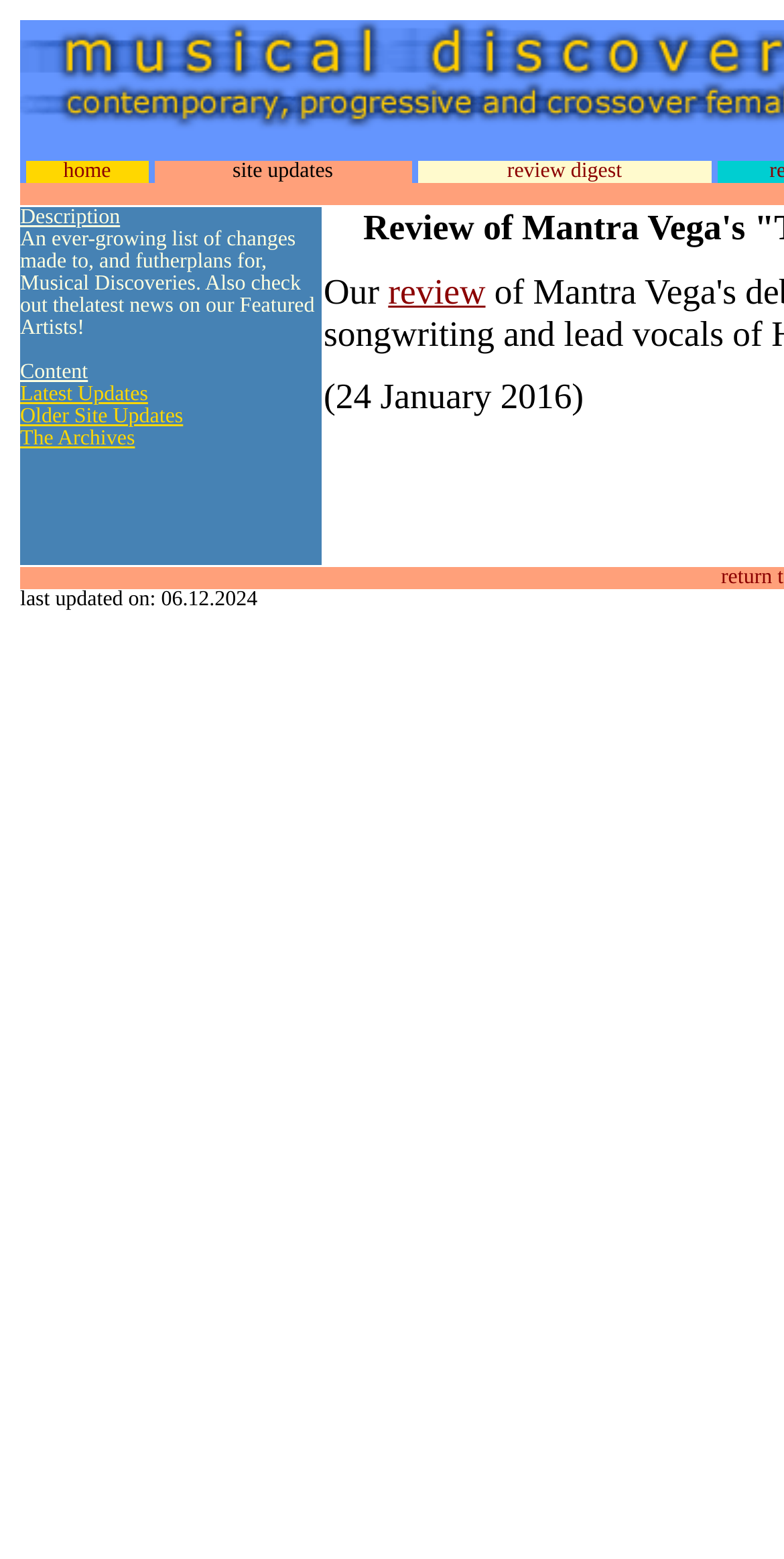What is the relationship between 'Review Digest' and 'Review' on this webpage?
We need a detailed and meticulous answer to the question.

By examining the webpage structure, I noticed that 'Review Digest' and 'Review' are both links, and they are located in close proximity to each other. This suggests that they are related and might provide similar or complementary information.